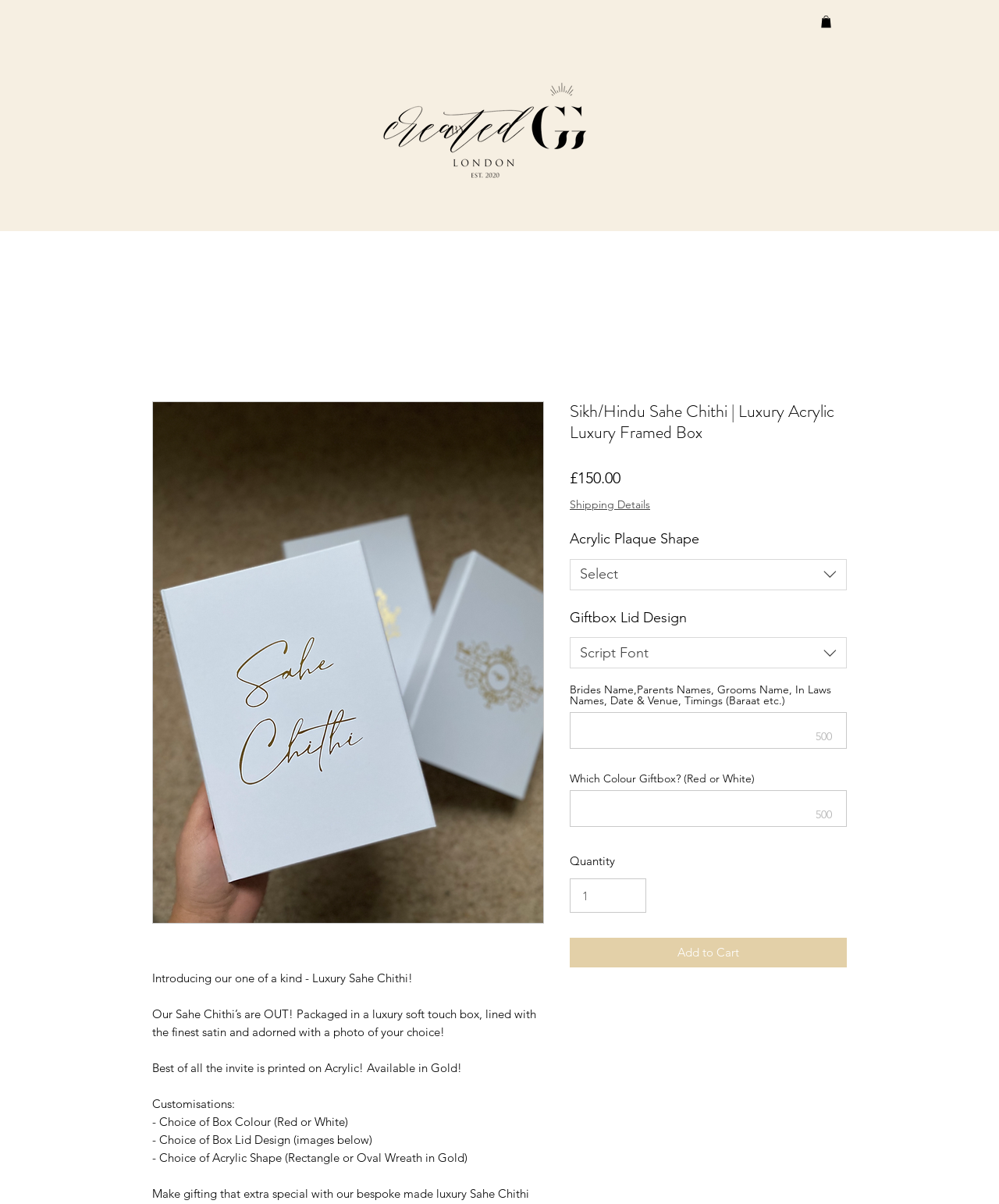Can you specify the bounding box coordinates for the region that should be clicked to fulfill this instruction: "contact us".

None